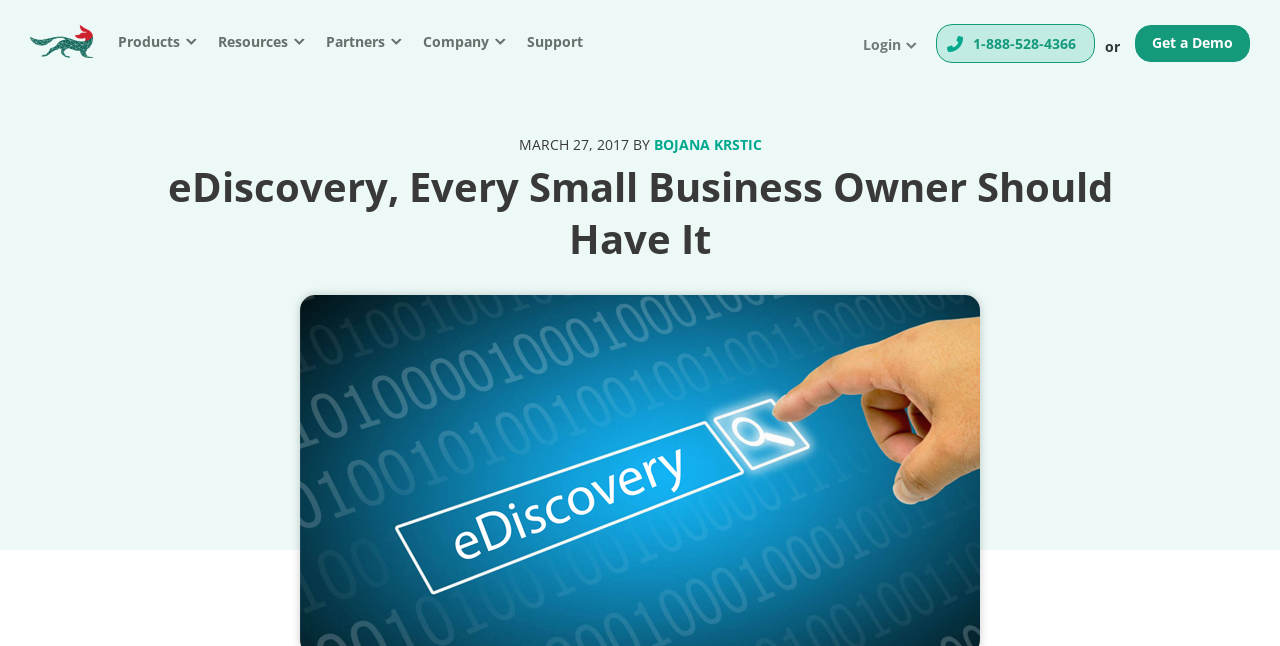Based on the visual content of the image, answer the question thoroughly: What is the call-to-action on the top right side of the page?

I found a link with the text 'Get a Demo' on the top right side of the page, which is likely a call-to-action for visitors to take a demo of the product or service.